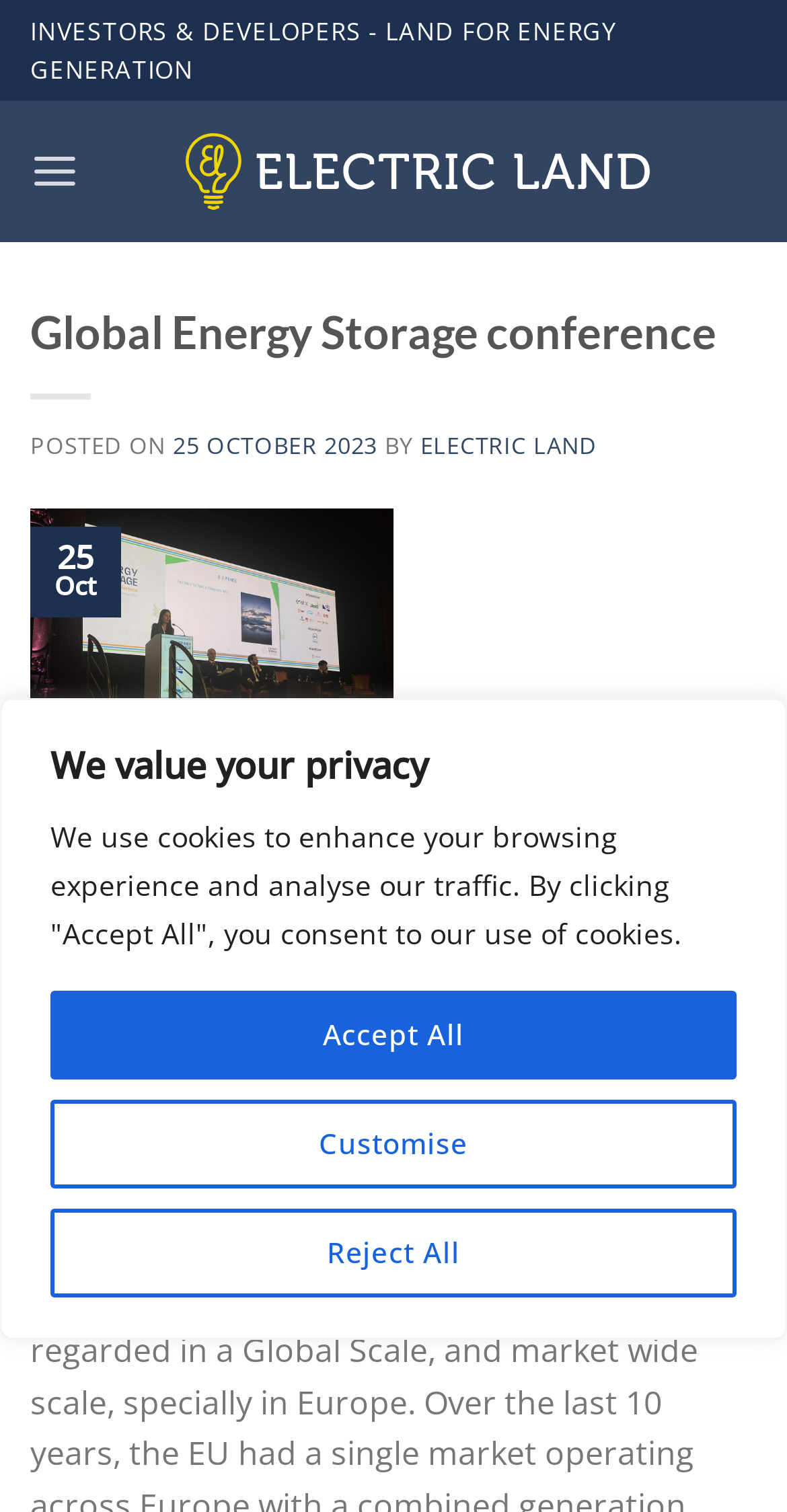Please find the bounding box for the following UI element description. Provide the coordinates in (top-left x, top-left y, bottom-right x, bottom-right y) format, with values between 0 and 1: 25 October 202325 October 2023

[0.22, 0.284, 0.48, 0.304]